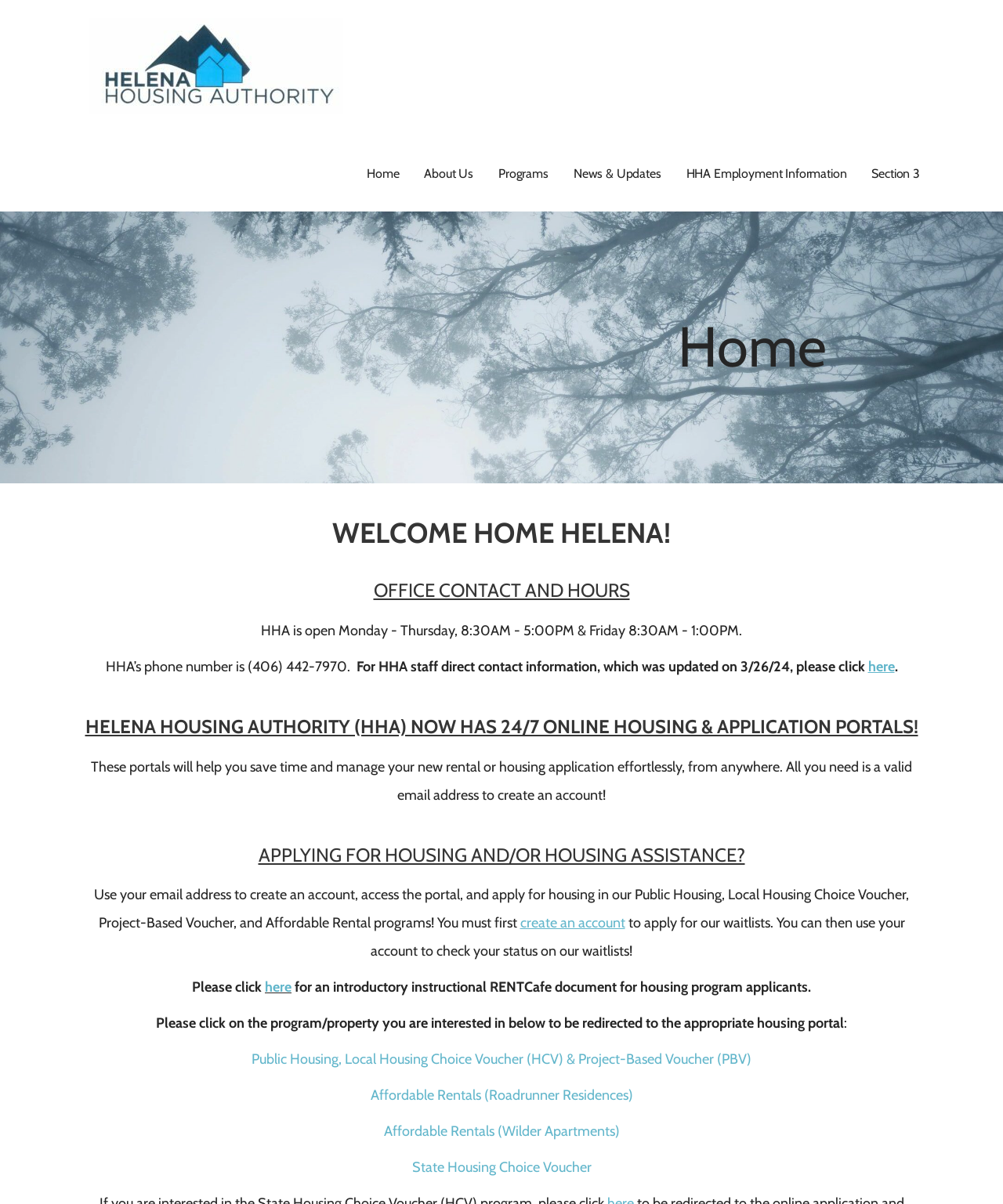What are the office hours of HHA?
Refer to the image and offer an in-depth and detailed answer to the question.

The office hours of HHA can be found in the StaticText 'HHA is open Monday - Thursday, 8:30AM - 5:00PM & Friday 8:30AM - 1:00PM.' which is located under the heading 'OFFICE CONTACT AND HOURS'.